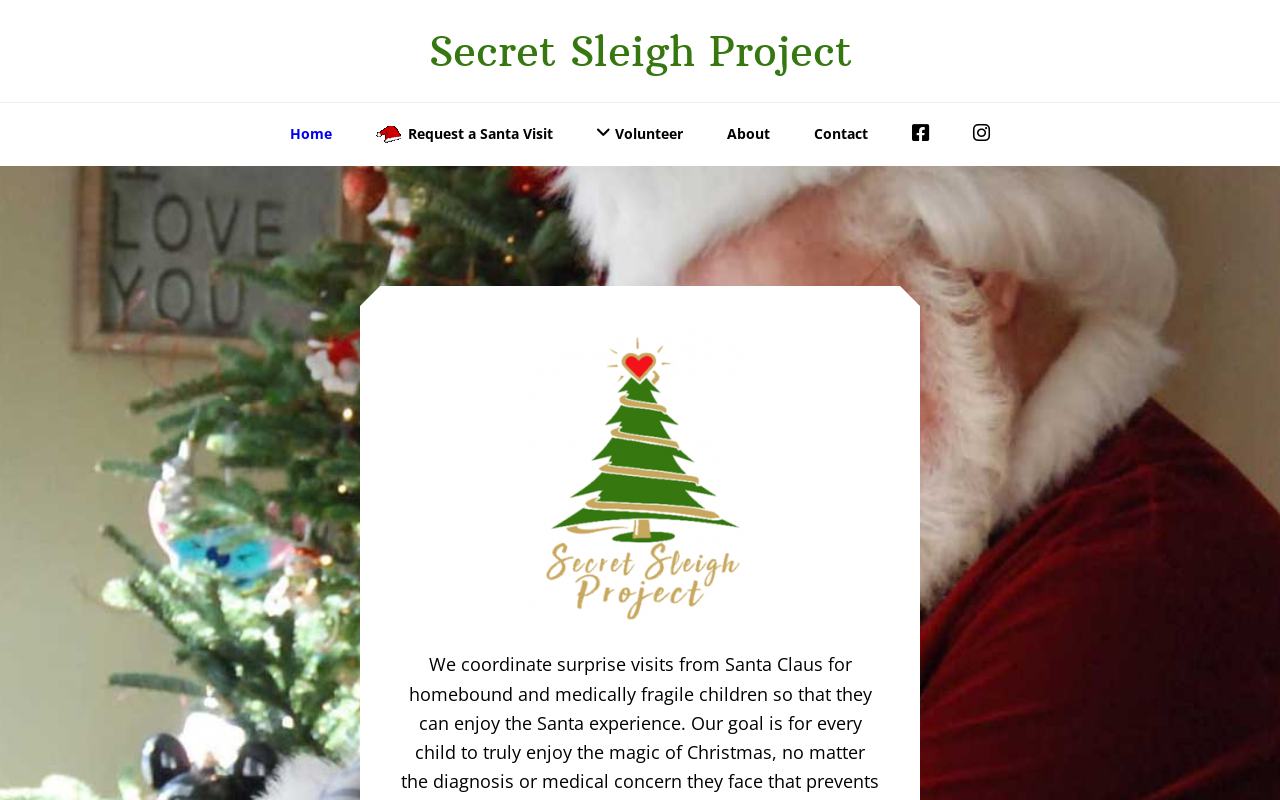Determine the bounding box coordinates for the area that should be clicked to carry out the following instruction: "Click the link to view documentation".

None